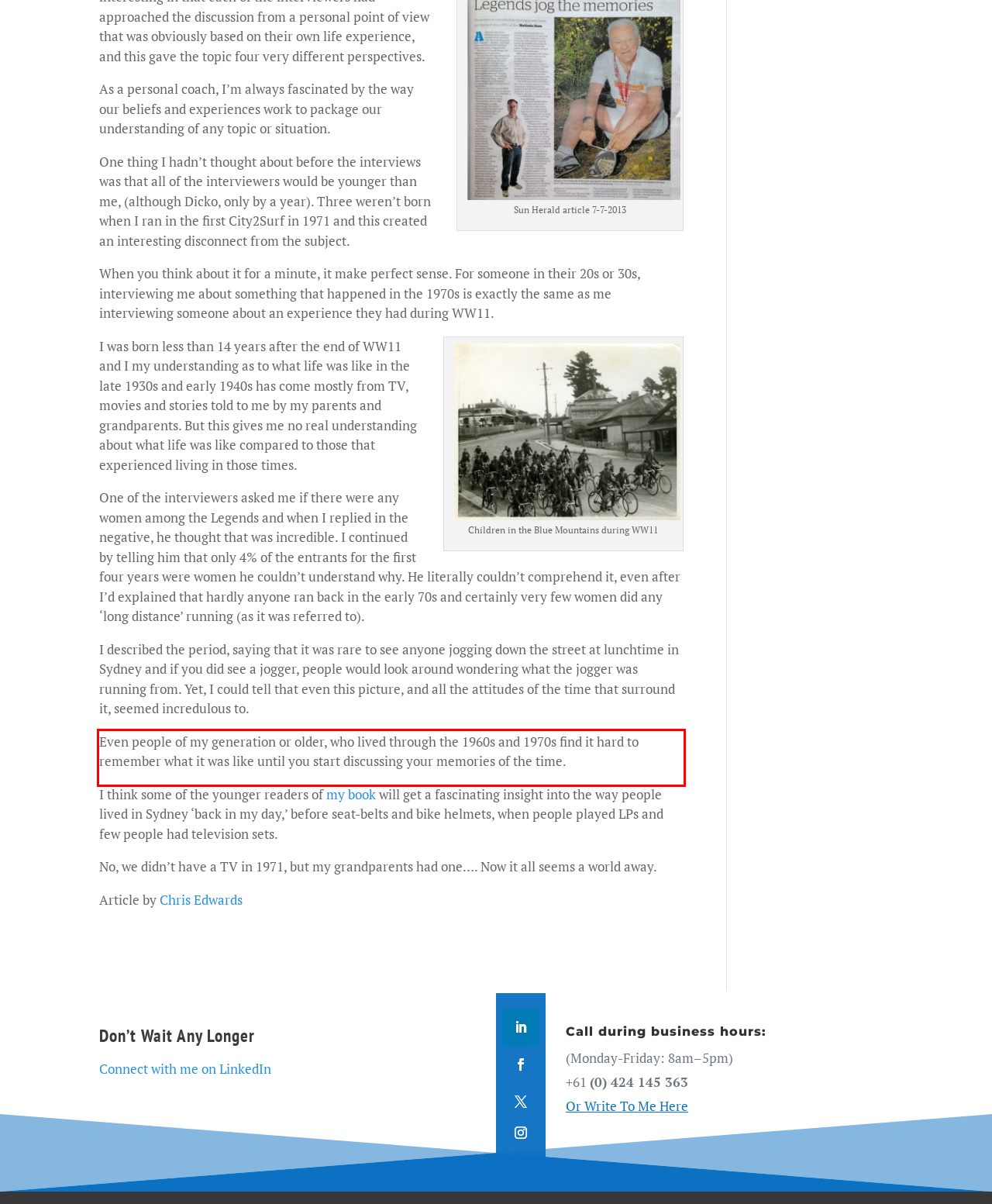Examine the screenshot of the webpage, locate the red bounding box, and generate the text contained within it.

Even people of my generation or older, who lived through the 1960s and 1970s find it hard to remember what it was like until you start discussing your memories of the time.